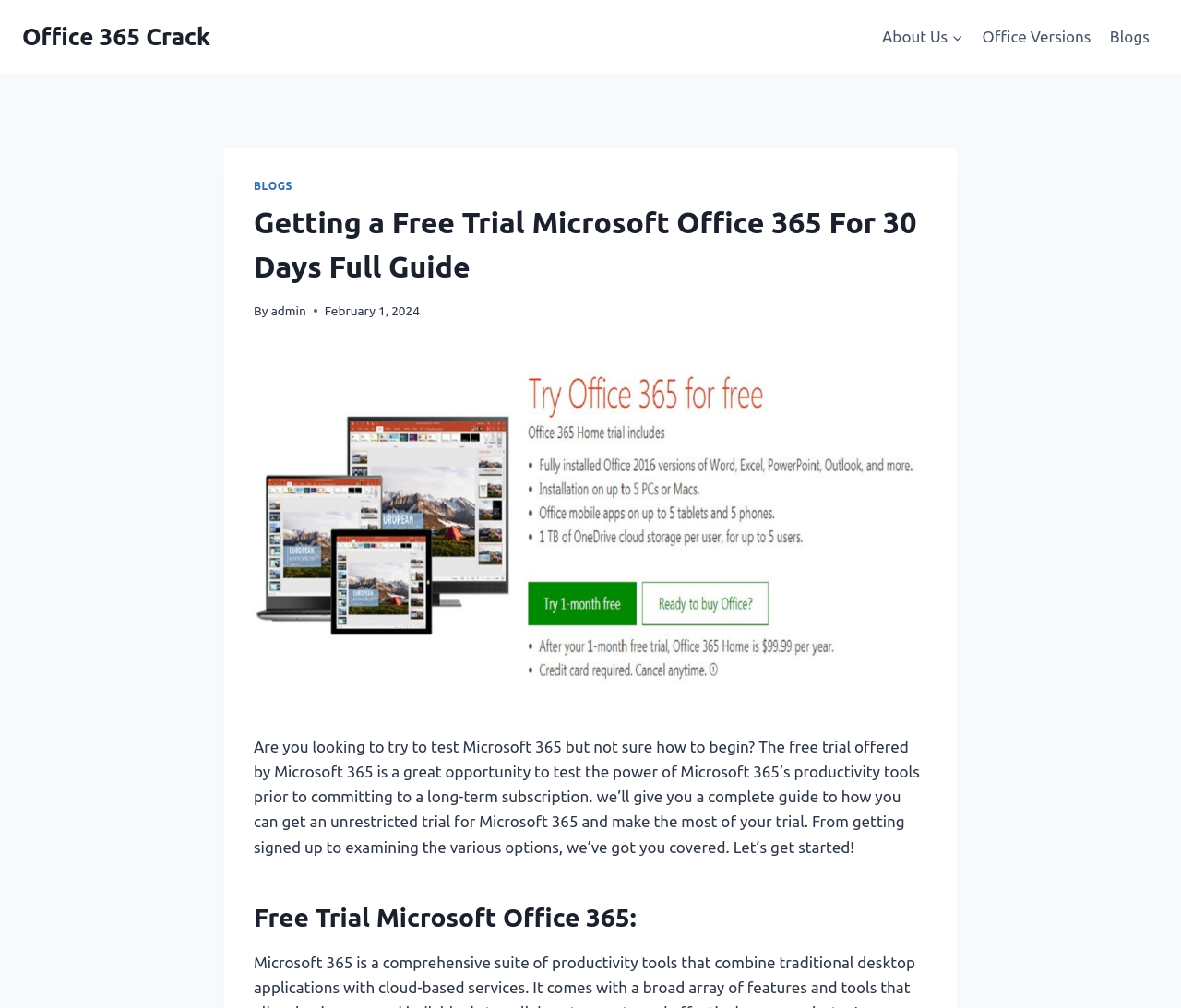Please provide a one-word or phrase answer to the question: 
What is the purpose of the free trial of Microsoft 365?

to test the power of Microsoft 365’s productivity tools